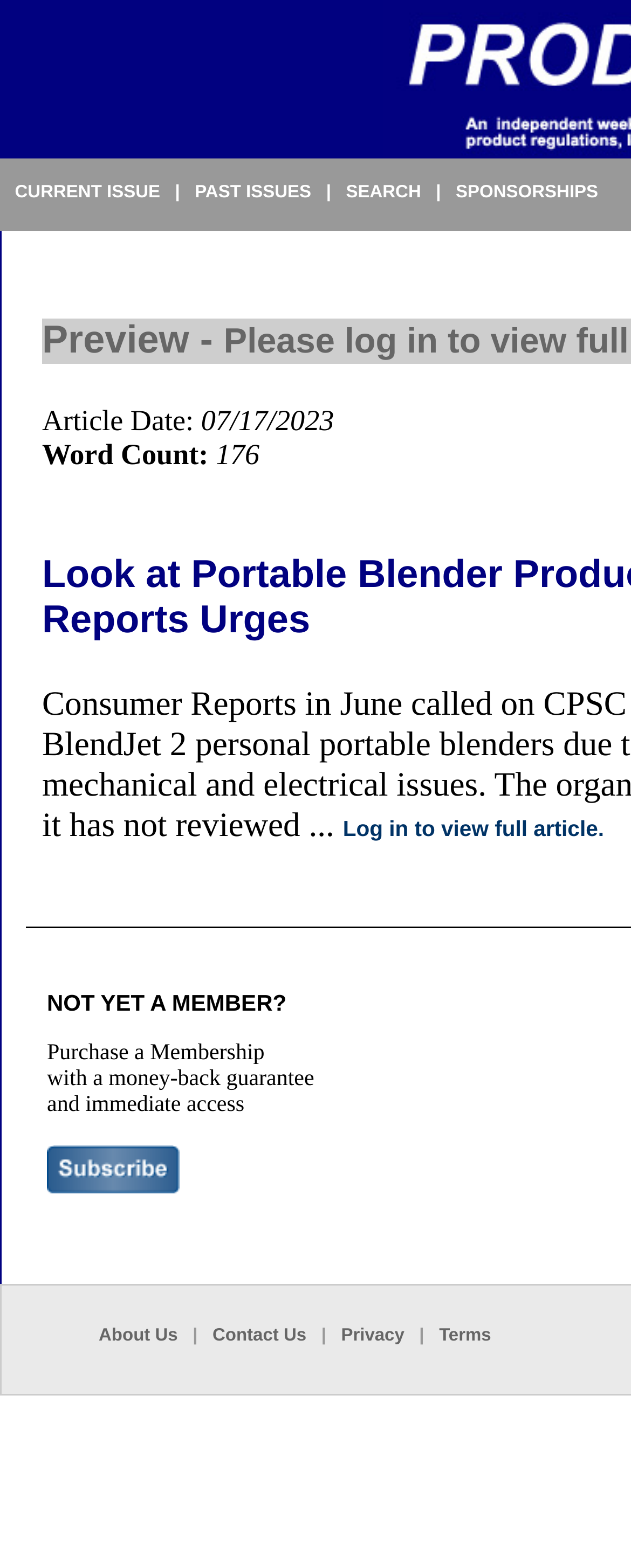Using the webpage screenshot, locate the HTML element that fits the following description and provide its bounding box: "PAST ISSUES".

[0.309, 0.117, 0.493, 0.129]